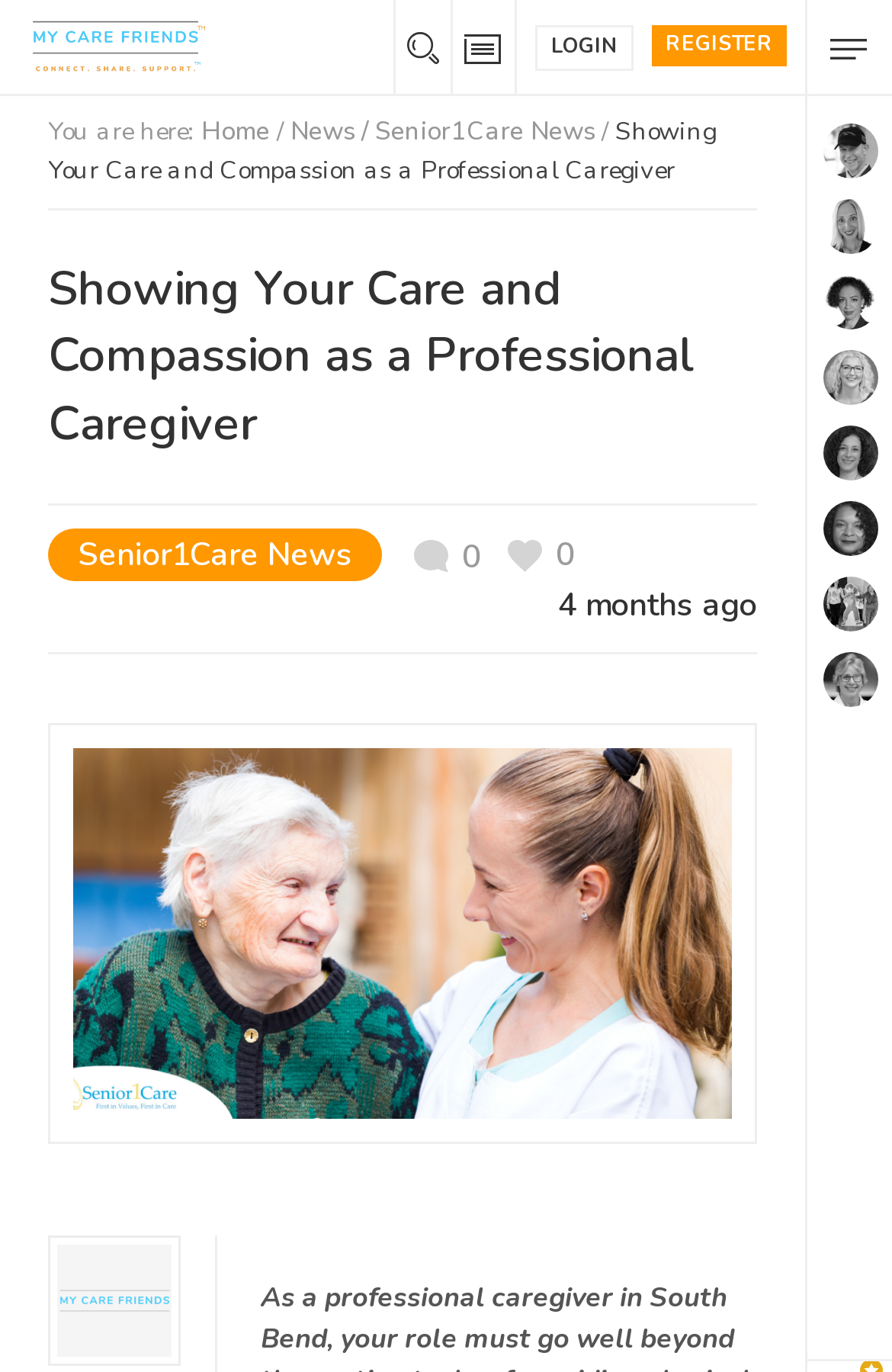Given the content of the image, can you provide a detailed answer to the question?
How many links are in the top navigation bar?

I counted the links in the top navigation bar, which are 'MY CARE FRIENDS', 'REGISTER', 'LOGIN', 'Home', and 'News / Senior1Care News'. There are 5 links in total.